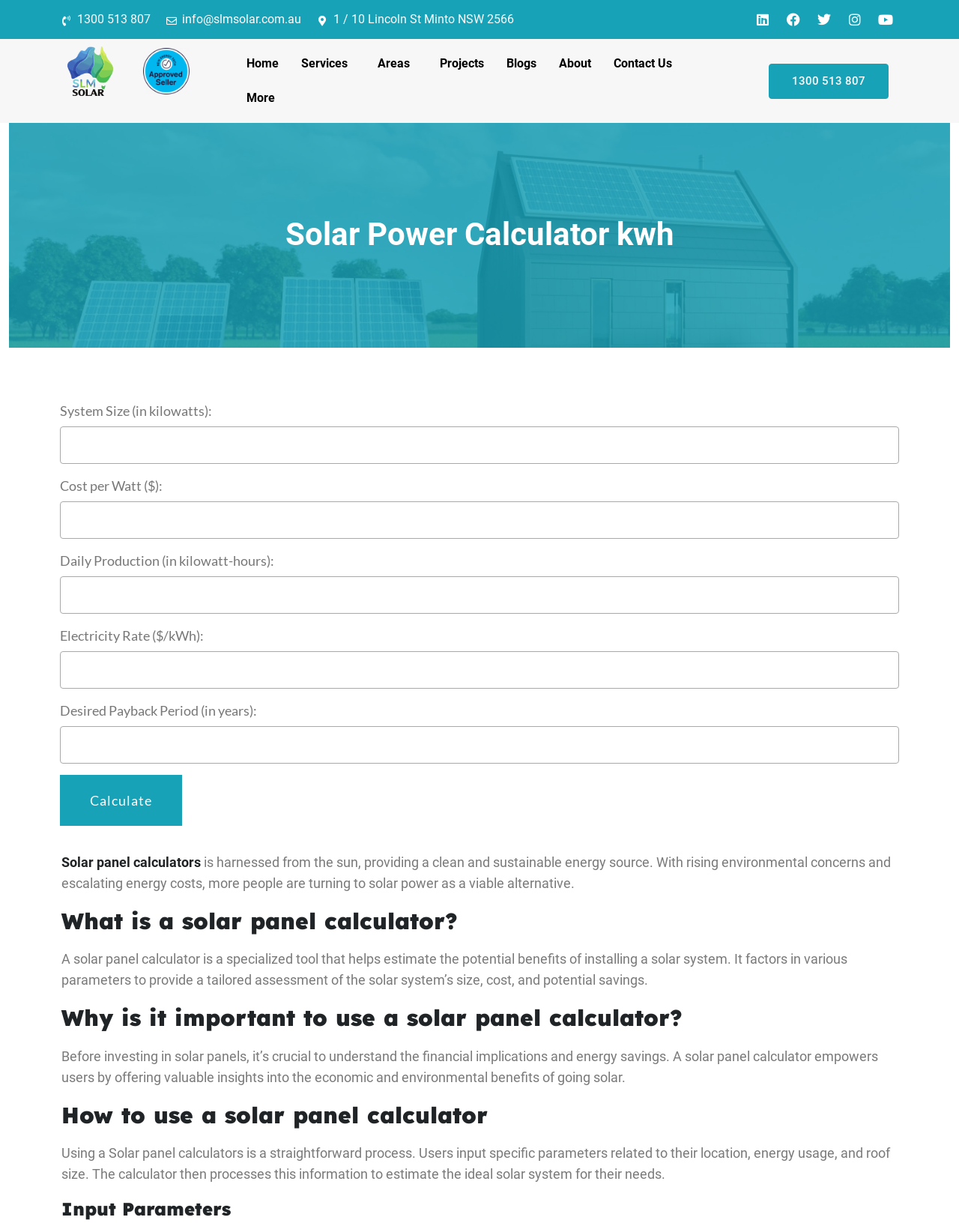Specify the bounding box coordinates of the element's area that should be clicked to execute the given instruction: "Click the 'Contact Us' link". The coordinates should be four float numbers between 0 and 1, i.e., [left, top, right, bottom].

[0.628, 0.038, 0.712, 0.066]